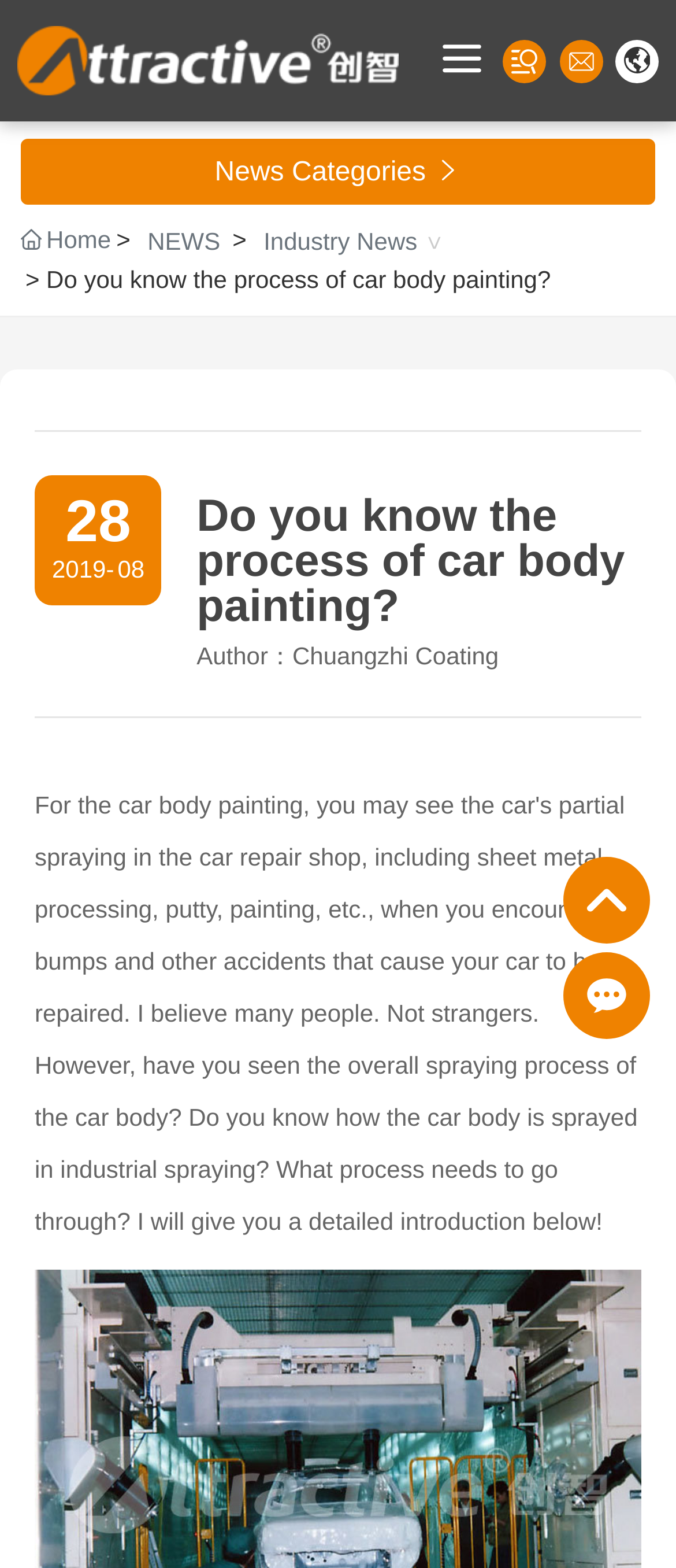What type of company is Attractivechina?
Refer to the screenshot and respond with a concise word or phrase.

Coating line manufacturer